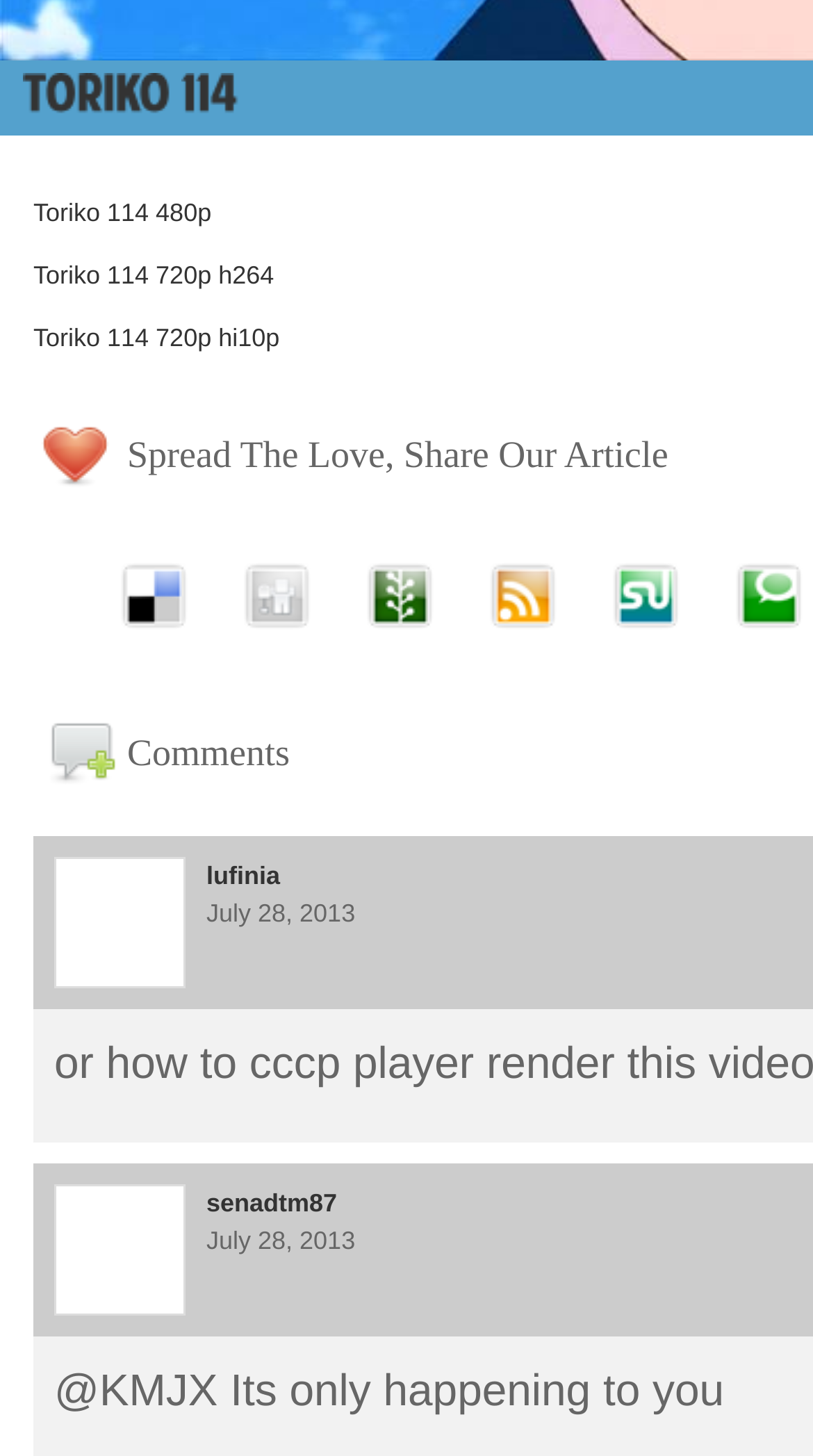Respond with a single word or short phrase to the following question: 
What is the date of the latest comment?

July 28, 2013